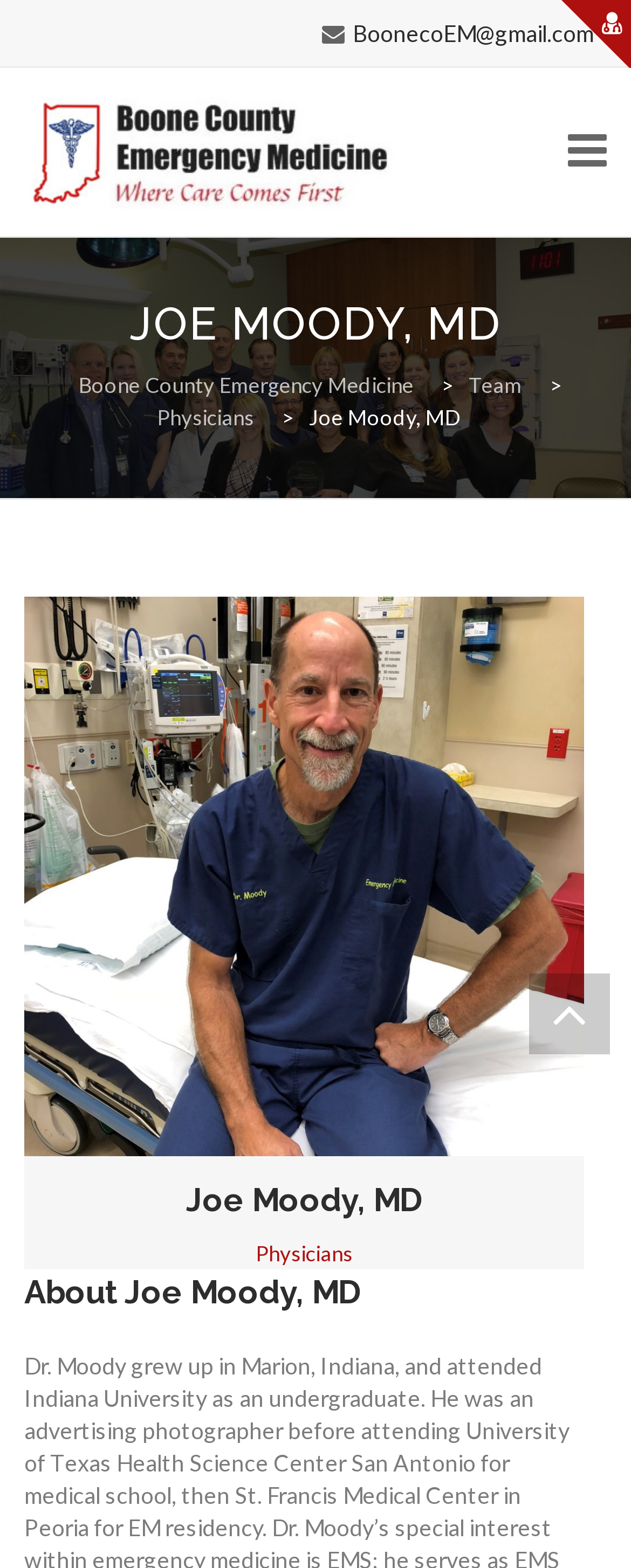Please find the bounding box coordinates of the element that you should click to achieve the following instruction: "Learn about Joe Moody, MD". The coordinates should be presented as four float numbers between 0 and 1: [left, top, right, bottom].

[0.49, 0.258, 0.731, 0.274]